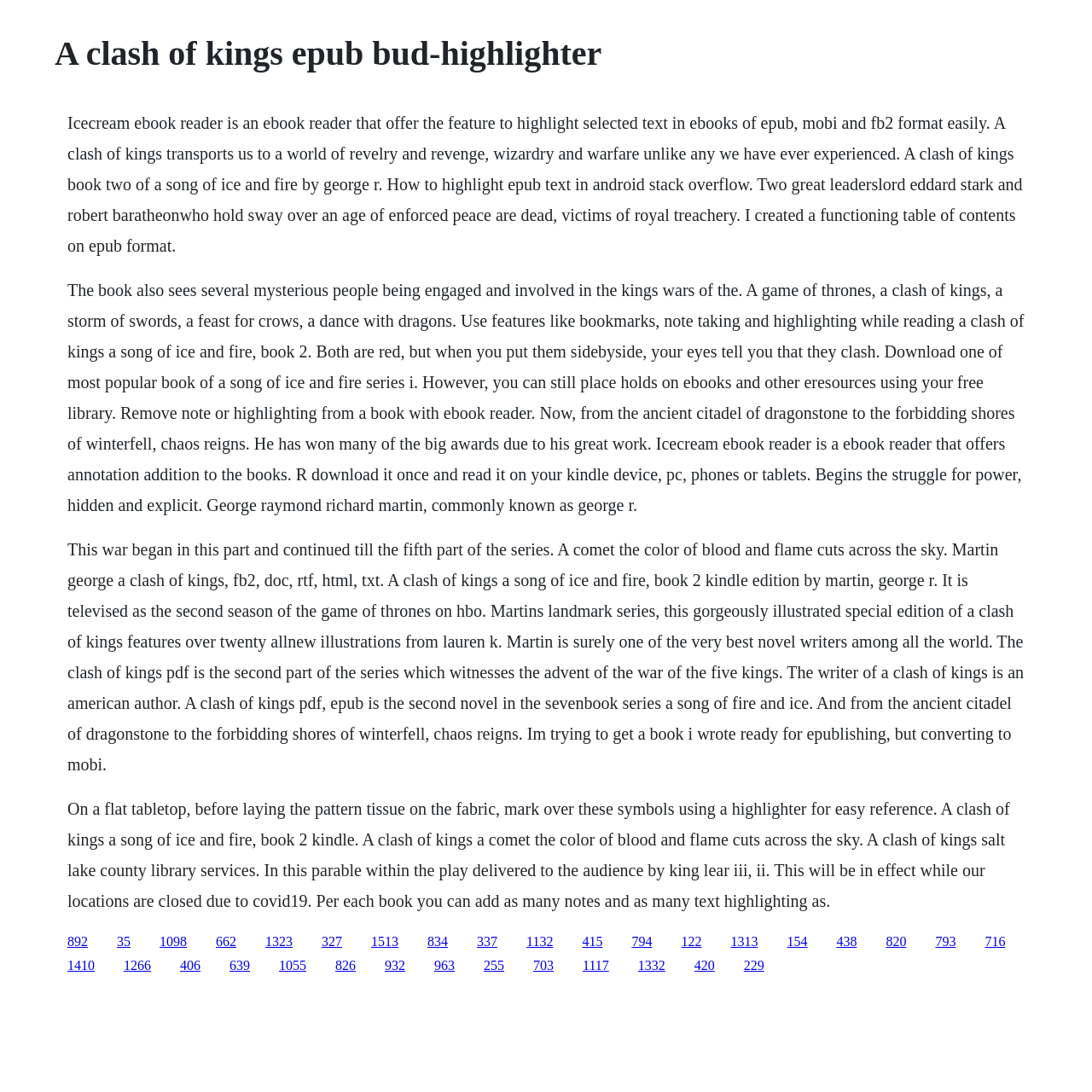Respond with a single word or short phrase to the following question: 
What format can the ebook reader highlight text in?

epub, mobi, fb2